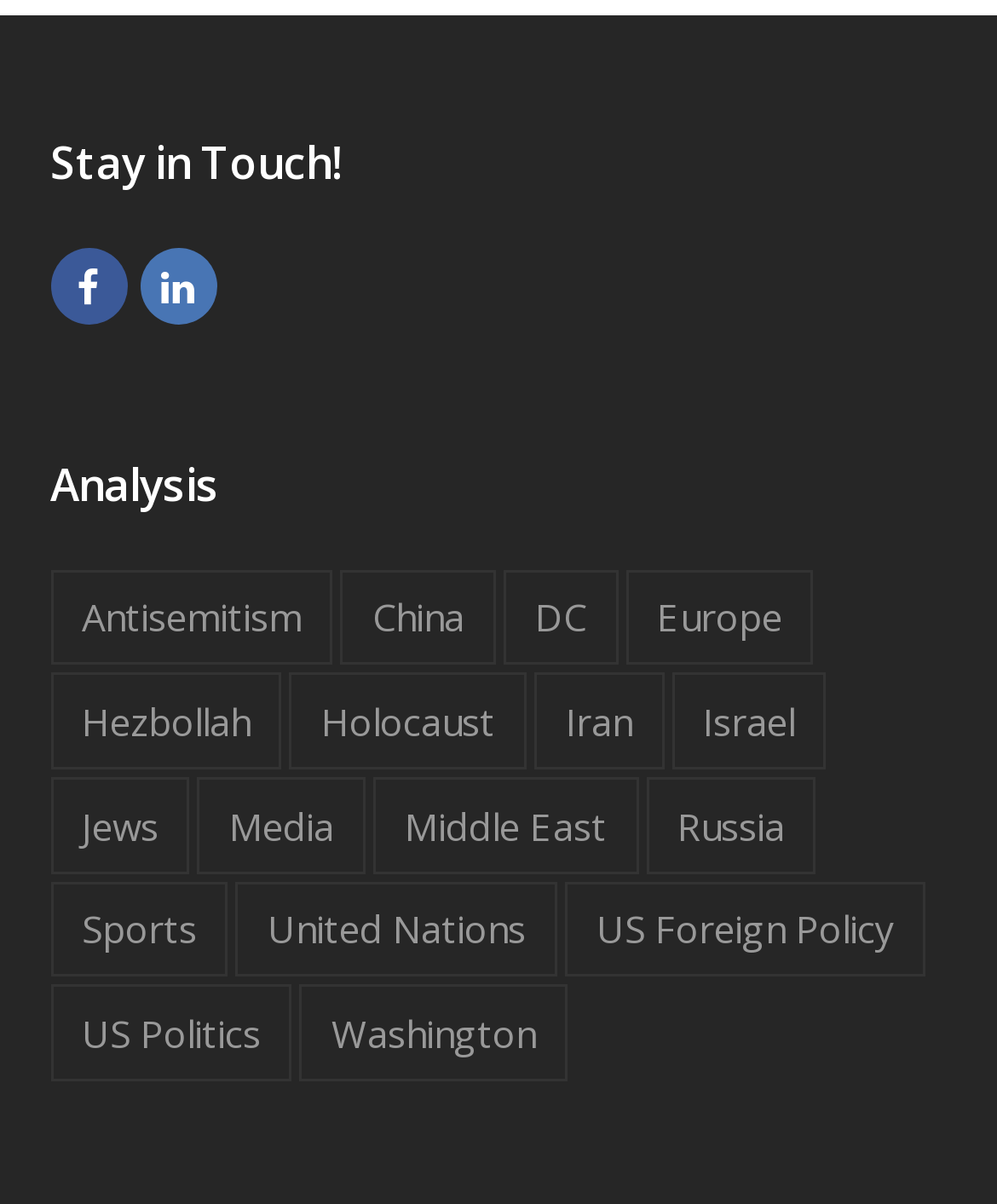What social media platforms are linked?
Respond with a short answer, either a single word or a phrase, based on the image.

Facebook, LinkedIn